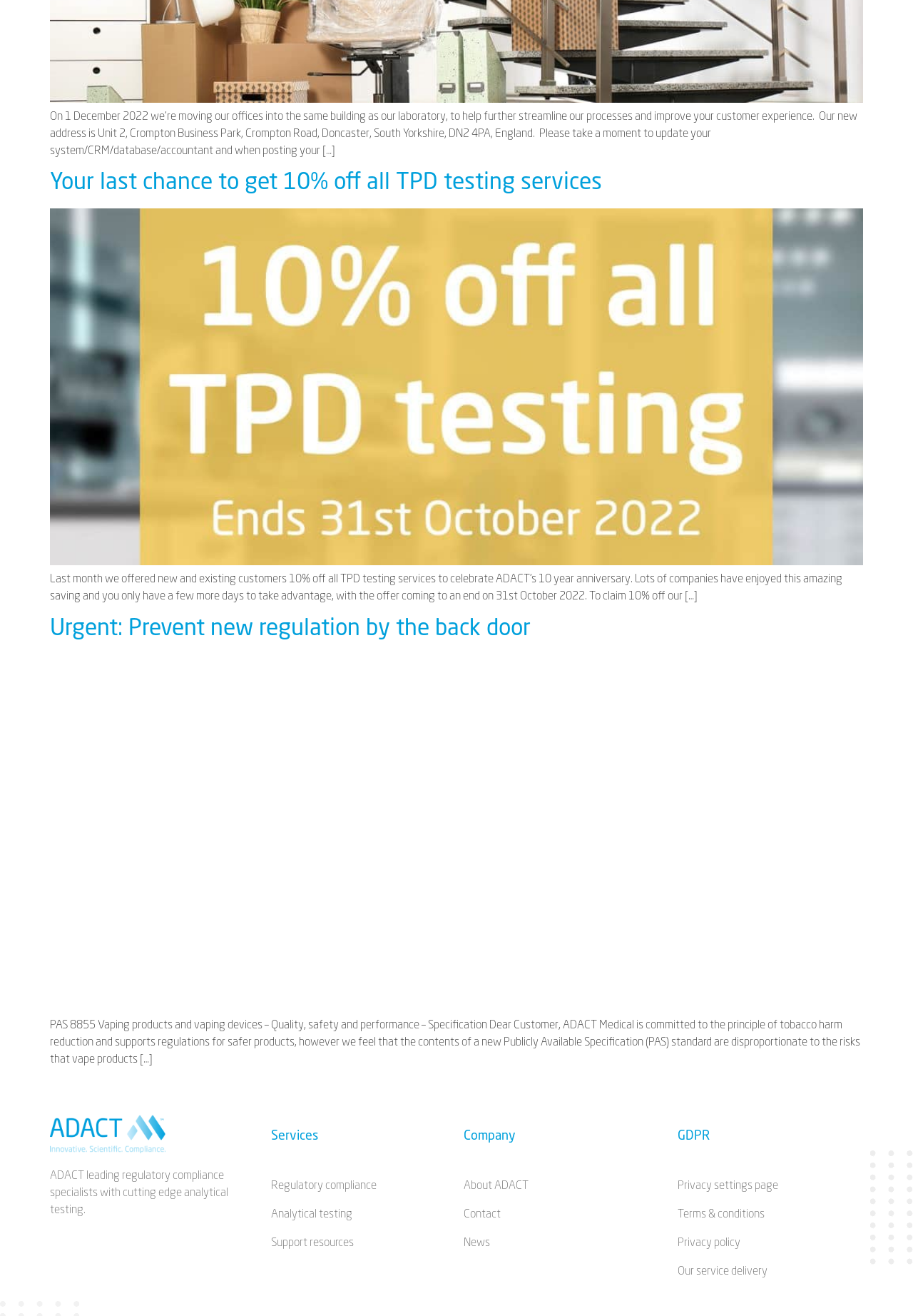Determine the bounding box coordinates of the area to click in order to meet this instruction: "View services".

[0.297, 0.847, 0.5, 0.879]